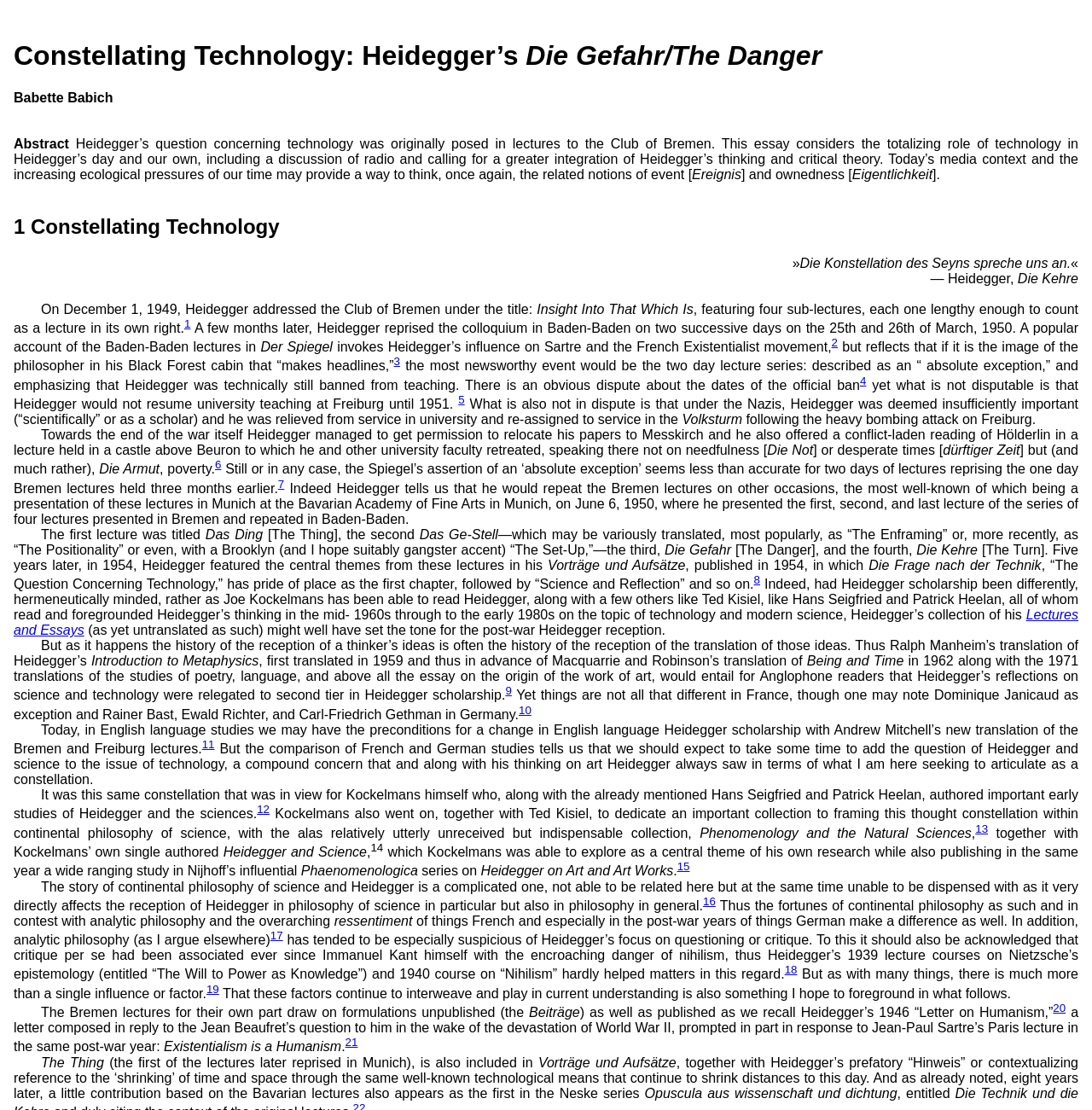Who is the author of the paper?
From the details in the image, provide a complete and detailed answer to the question.

The author of the paper is Babette Babich, which can be found below the title of the paper. The text 'Babette Babich' is a static text element that appears below the heading element with the title of the paper.